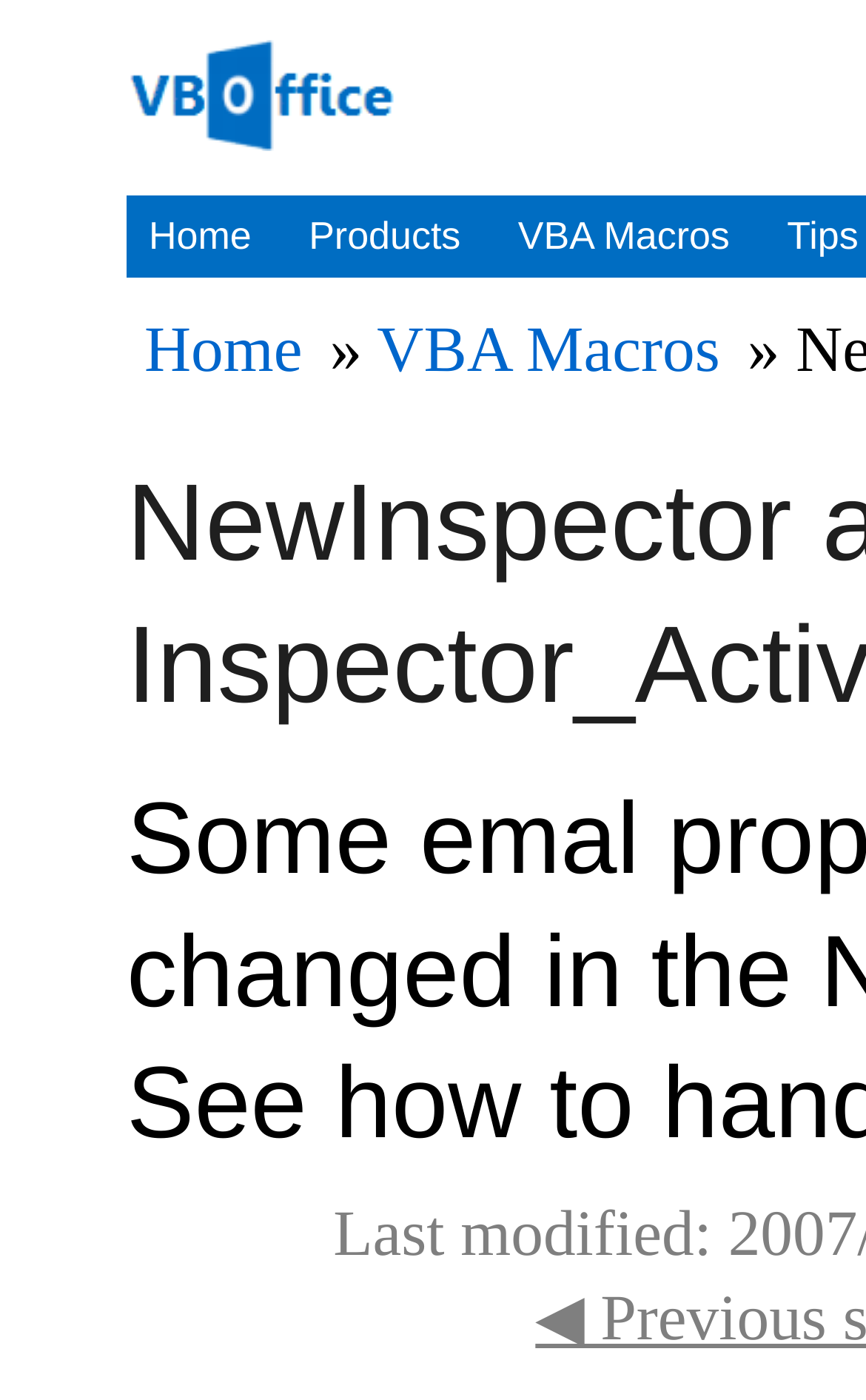Are there duplicate navigation links?
Answer the question with detailed information derived from the image.

I noticed that there are two 'Home' links and two 'VBA Macros' links on the webpage, which suggests that there are duplicate navigation links.